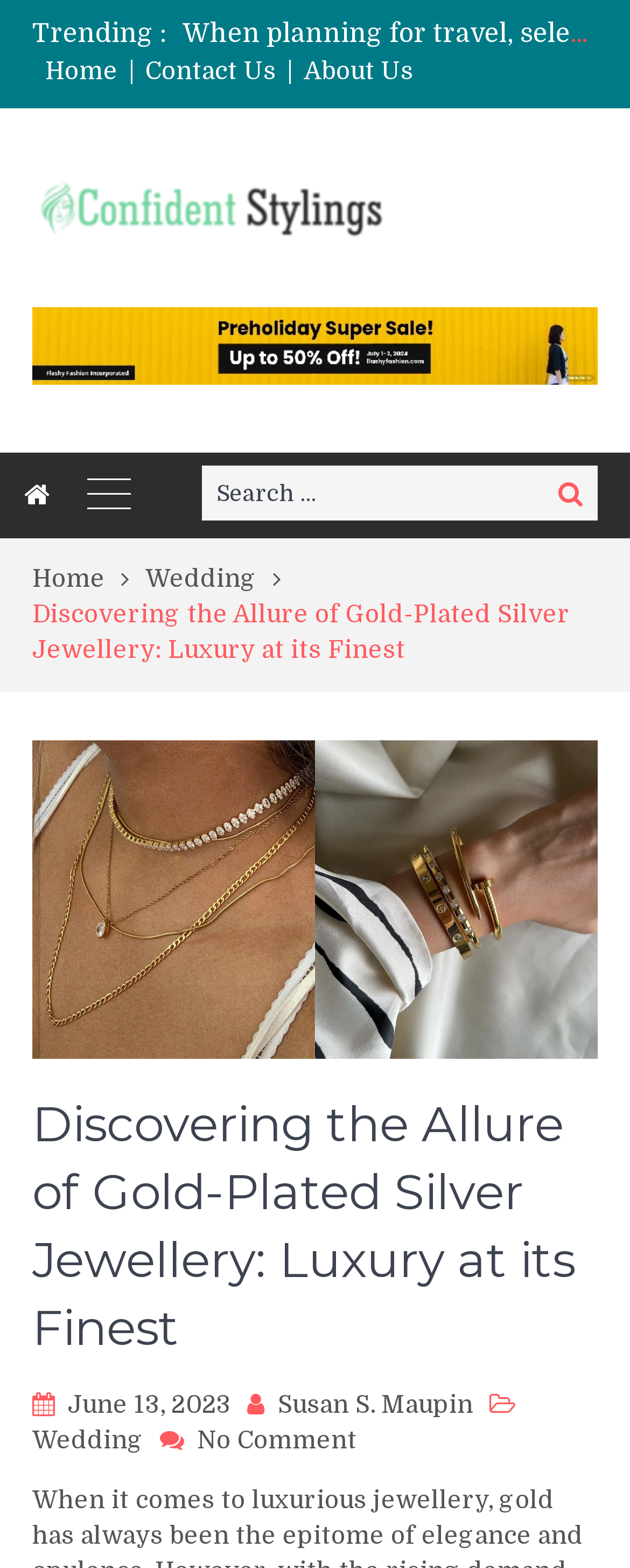Provide the bounding box coordinates for the area that should be clicked to complete the instruction: "Read about Collector’s Editions".

[0.29, 0.01, 0.949, 0.033]